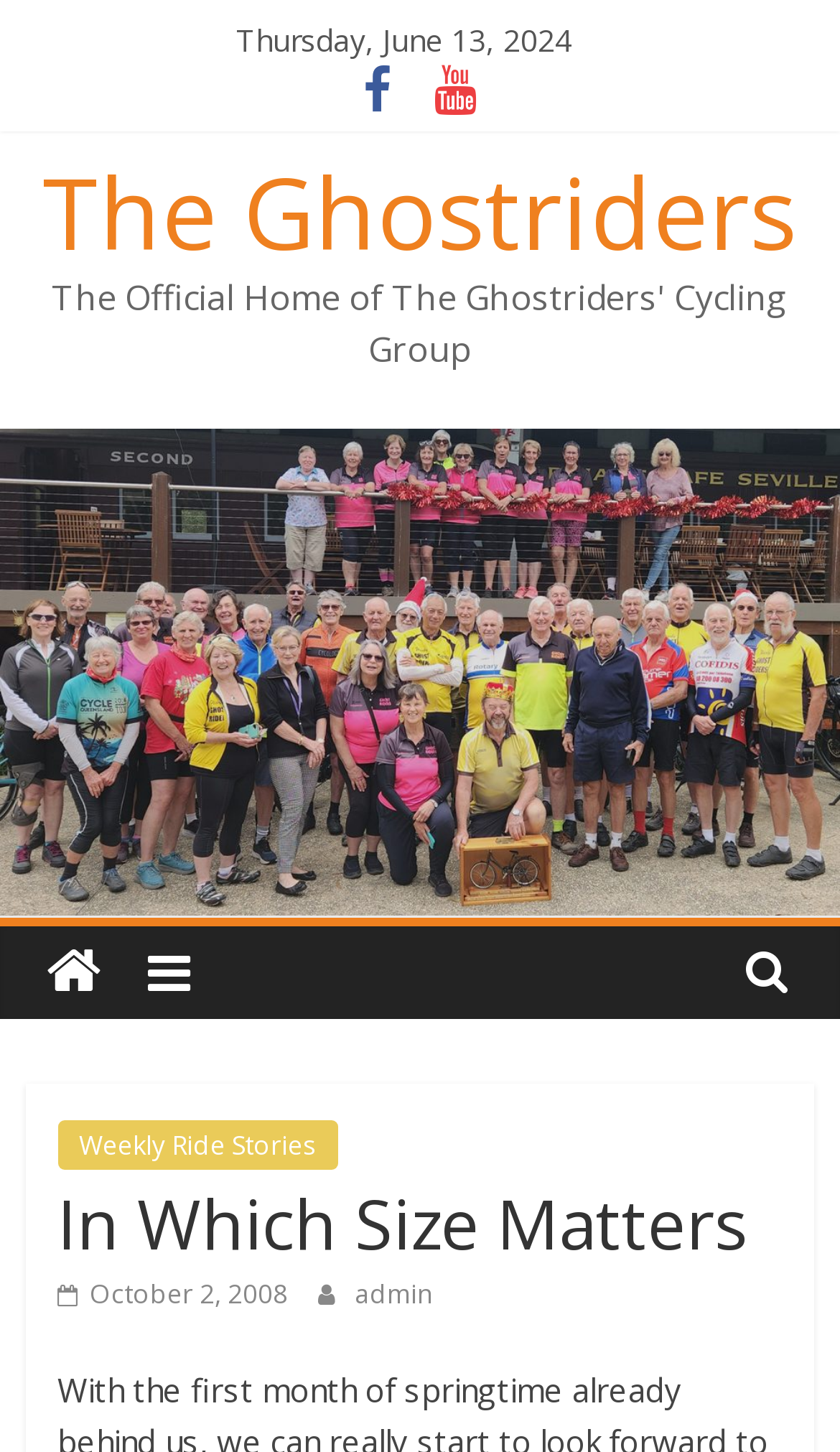Please locate the UI element described by "title="The Ghostriders"" and provide its bounding box coordinates.

[0.03, 0.638, 0.145, 0.702]